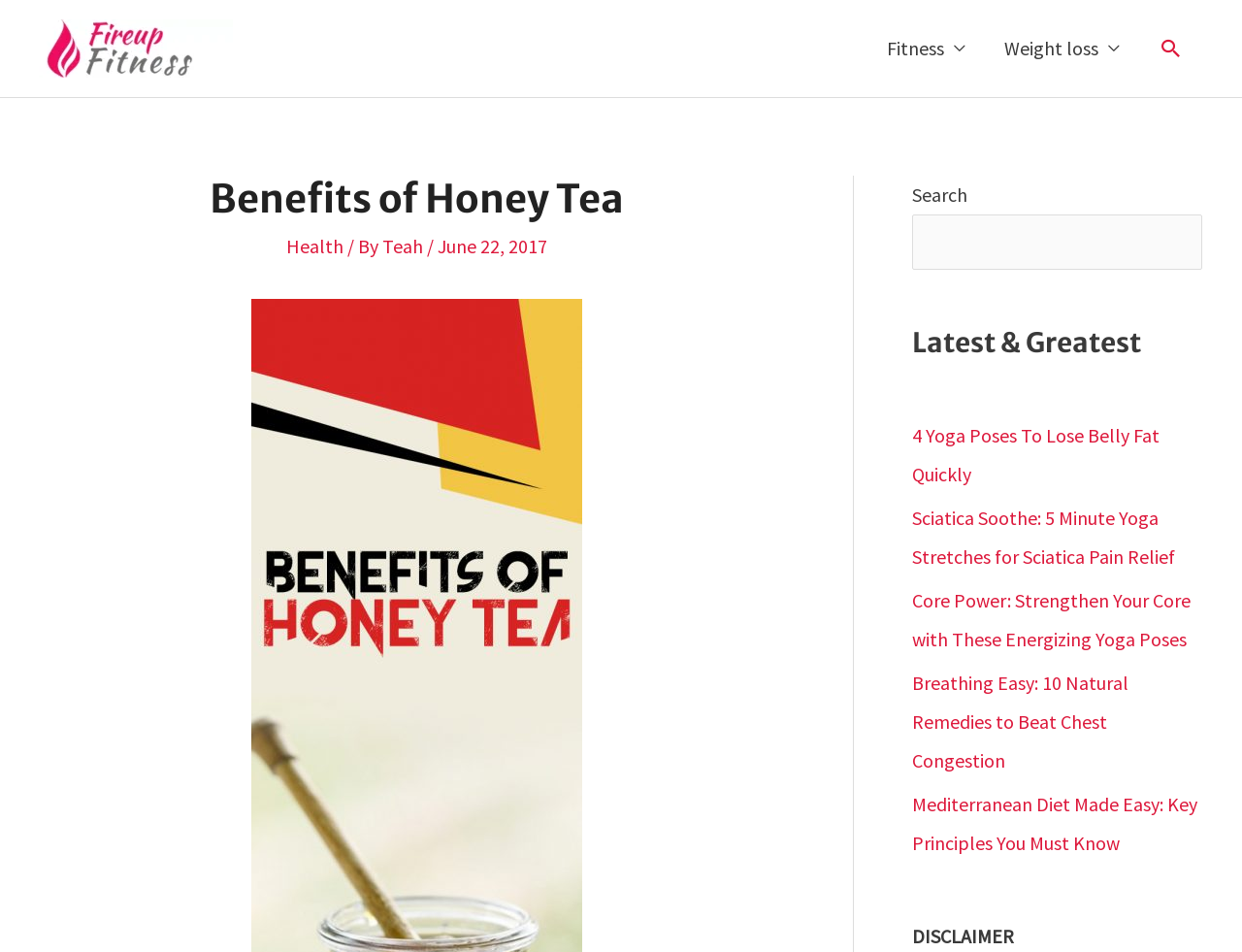Locate the bounding box coordinates of the element that should be clicked to fulfill the instruction: "Leave a comment".

None